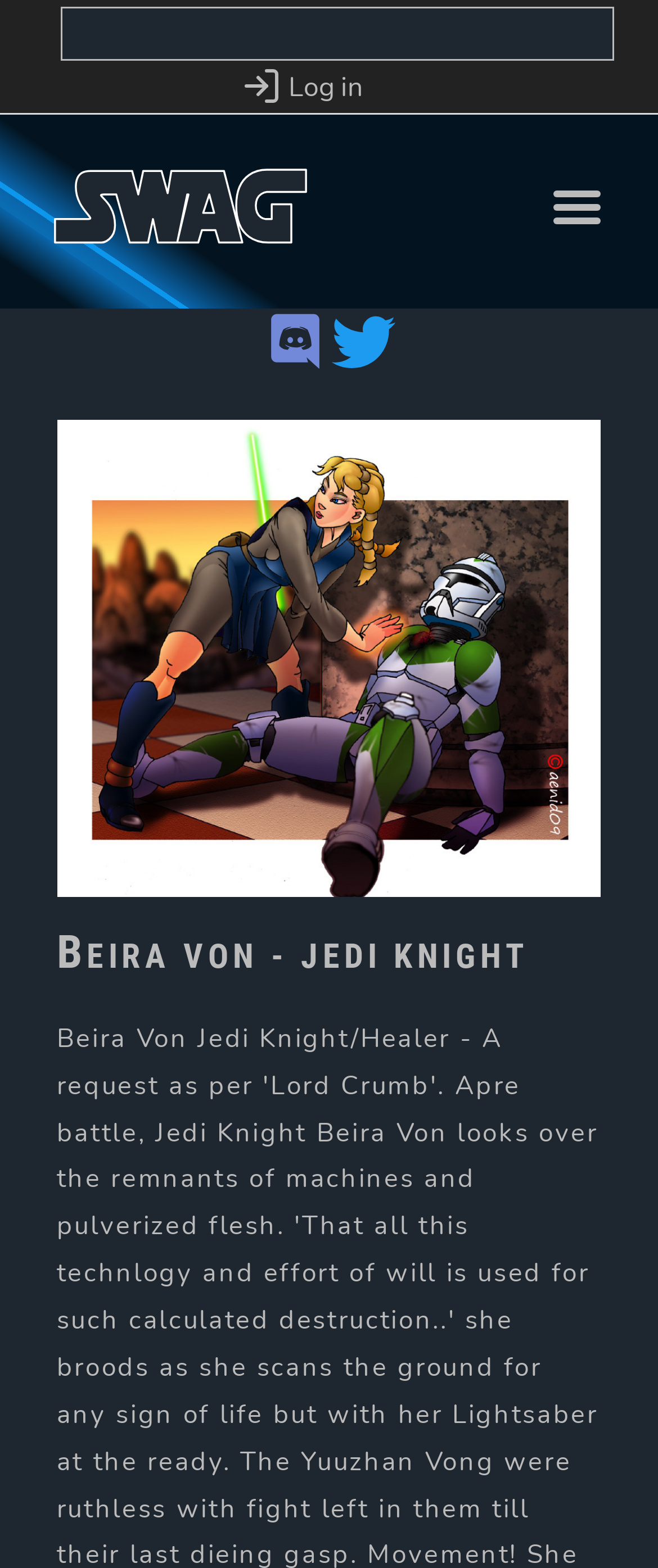Elaborate on the information and visuals displayed on the webpage.

The webpage appears to be a profile page for a character named Beira Von, a Jedi Knight, on the Star Wars Artists Guild website. At the top left corner, there is a link to skip to the main content. Next to it, a search bar is located, with a search button and a placeholder text "Search:". 

On the top right corner, a user account menu is situated, with a "Log in" link accompanied by a small icon. Below the search bar, there are three main navigation links: "Home" on the left, "Menu" on the right, and "Join SWAG on Discord" and "Follow SWAG on Twitter" in the middle. Each of these links has a corresponding icon.

The main content of the page is headed by a title "Beira Von - Jedi Knight", which is centered near the top of the page. The content below the title is not explicitly described in the accessibility tree, but based on the meta description, it may contain a description of Beira Von, a Jedi Knight, and a scene after a battle, with remnants of machines and pulverized flesh.